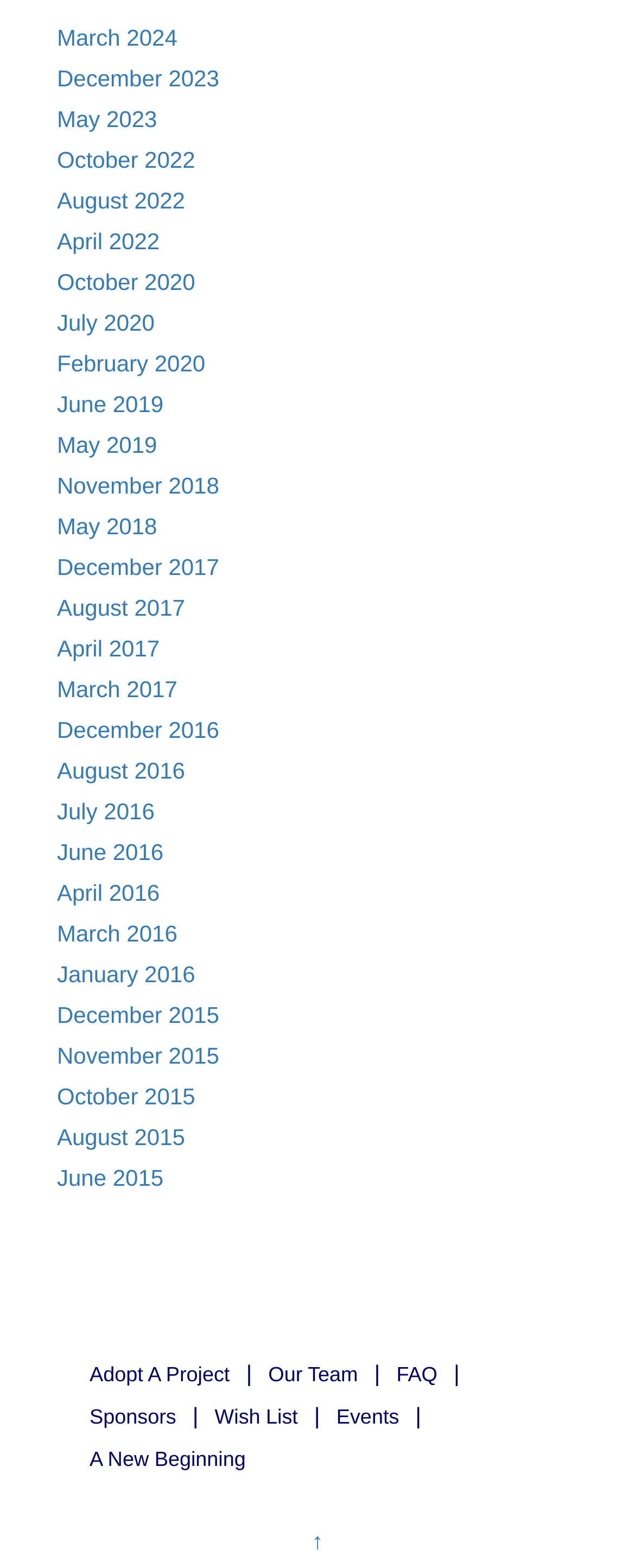How many links are there on the webpage?
Answer the question based on the image using a single word or a brief phrase.

265